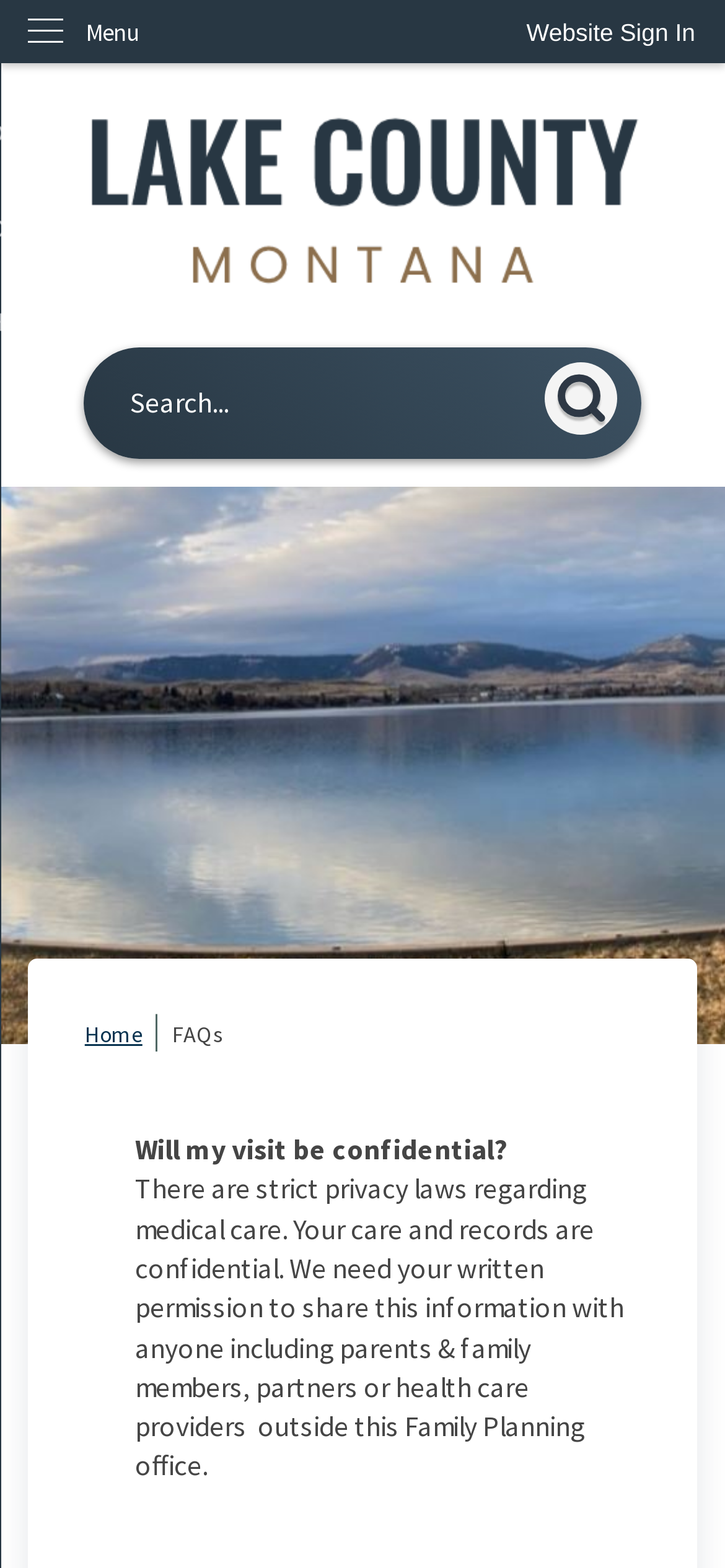Can you look at the image and give a comprehensive answer to the question:
What is the purpose of the 'Website Sign In' button?

The 'Website Sign In' button is located at the top right corner of the webpage, indicating that it is a prominent feature. Its purpose is to allow users to sign in to the website, likely to access personalized content or features.